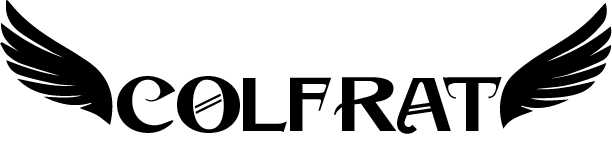Provide an extensive narrative of what is shown in the image.

The image features a stylized logo for "COLFRAT," characterized by its bold typography and distinctive wing motifs on either side. The wings, rendered in a sleek black design, evoke a sense of freedom and dynamism, elegantly framing the word "COLFRAT." The combination of the wings and the striking lettering creates an impression of motion and creativity, suggesting a brand focused on innovation and a forward-thinking approach.